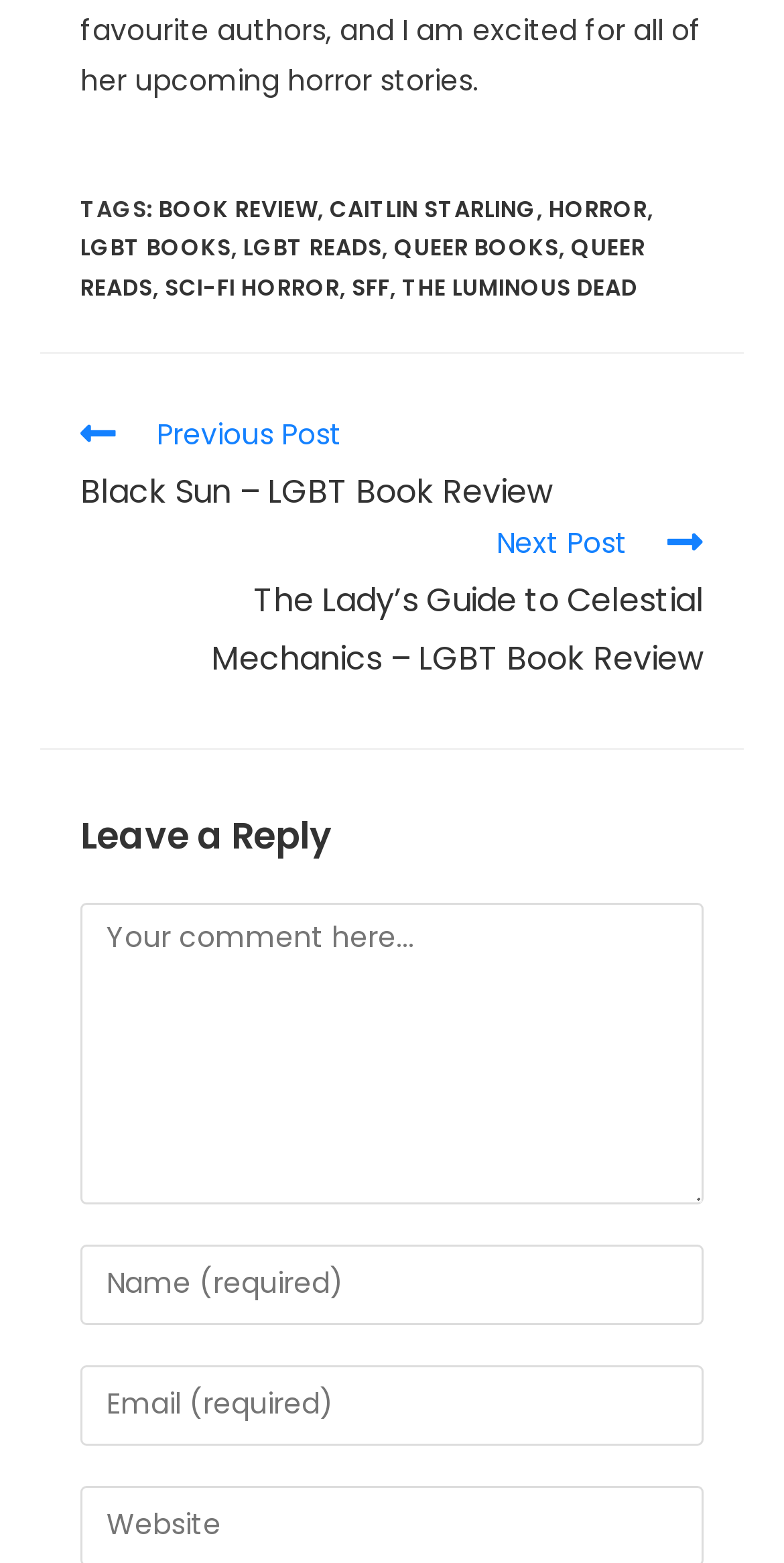What is the previous post about?
Based on the visual information, provide a detailed and comprehensive answer.

I found the information about the previous post by looking at the link 'Previous Post Black Sun – LGBT Book Review', which indicates that the previous post is about 'Black Sun'.